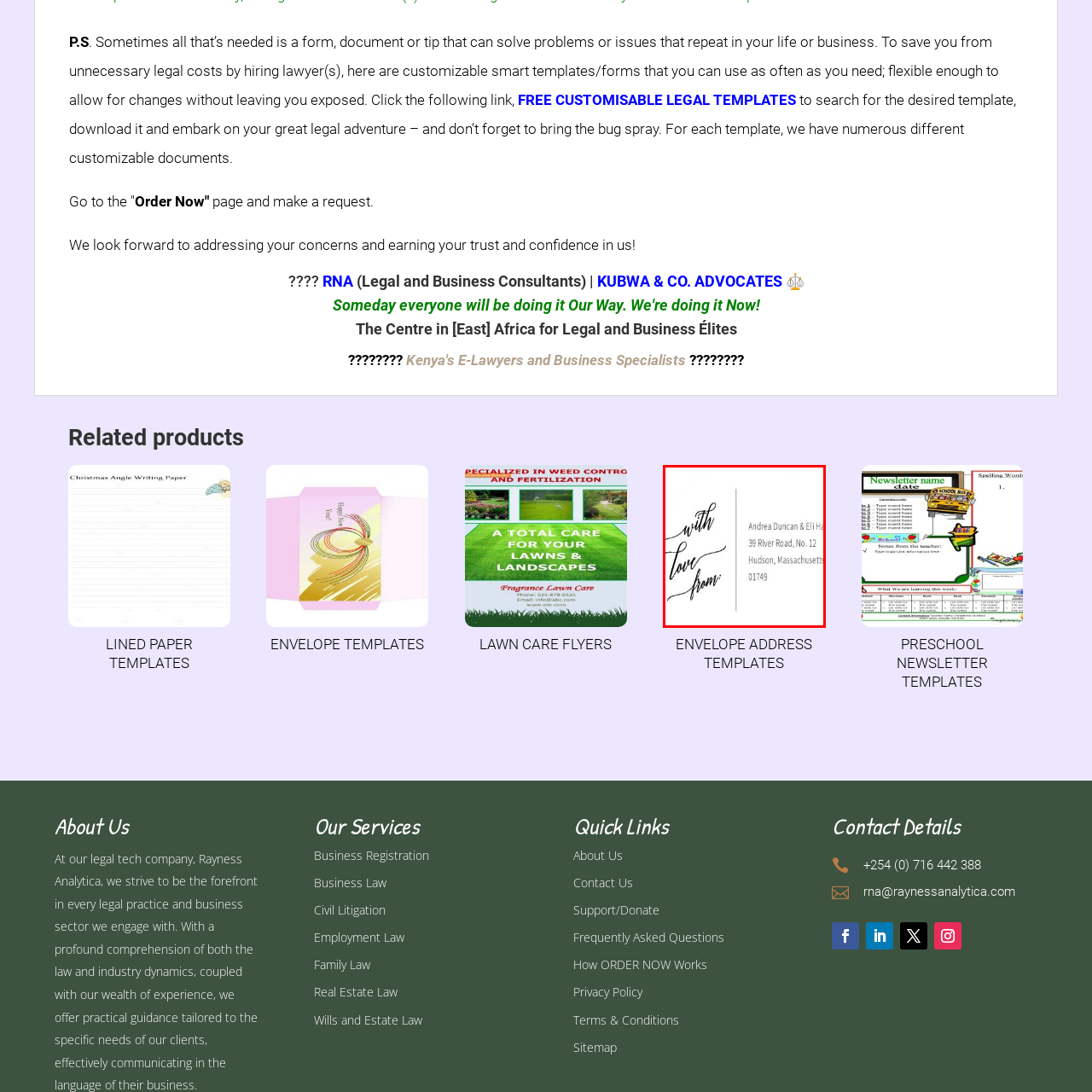Thoroughly describe the scene captured inside the red-bordered section of the image.

The image features a beautifully designed envelope address template that prominently displays the phrase "with love from:" in elegant script. Below this decorative introduction, the names "Andrea Duncan & Eli Ha" are elegantly presented, followed by their address: "39 River Road, No. 12, Hudson, Massachusetts, 01749." This template is especially suitable for personal correspondence, such as wedding invitations or special announcements, providing a charming and warm aesthetic for sending heartfelt messages.